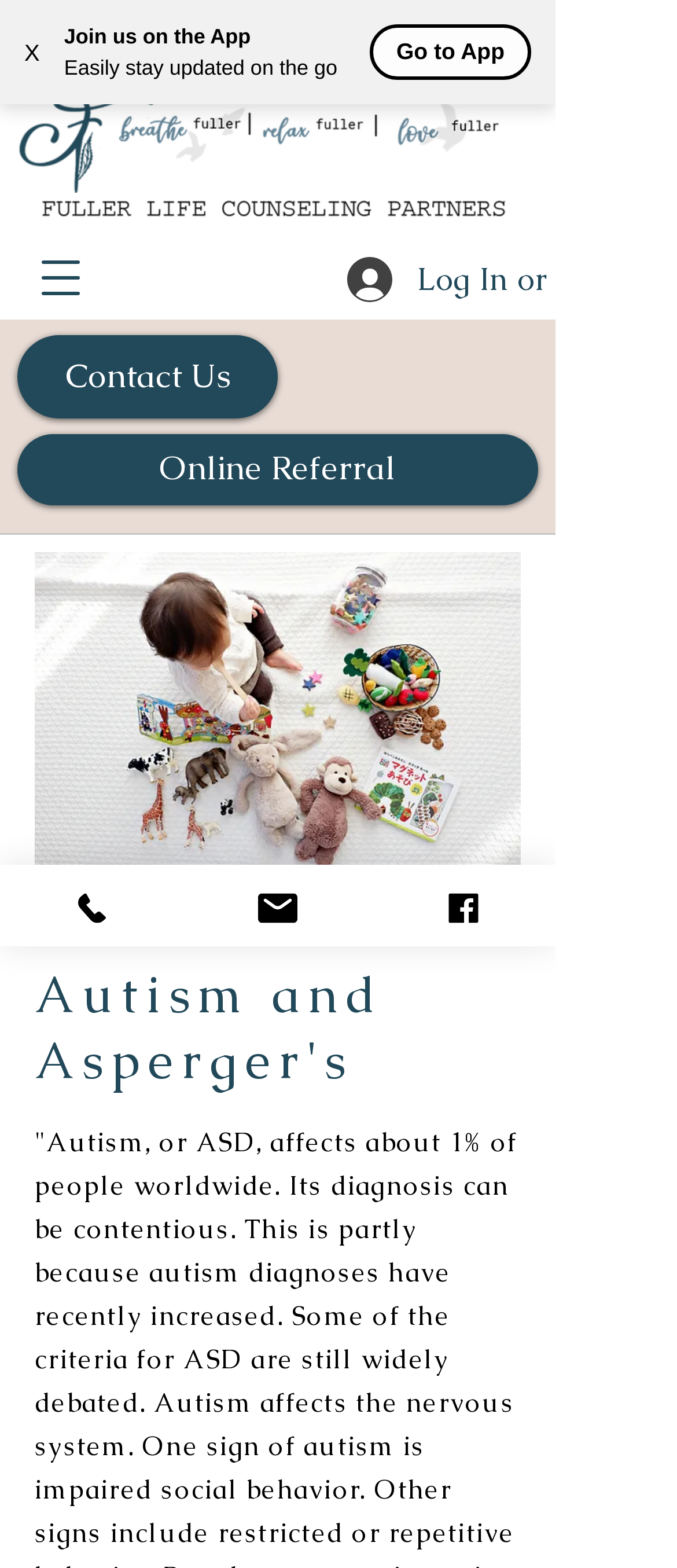Create a full and detailed caption for the entire webpage.

The webpage is about Fuller Life Counseling, a mental health therapy service provider. At the top left corner, there is a button to close the current window, and next to it, a text "Join us on the App" with a call-to-action button "Go to App" on the right side. Below this section, there is a logo of Fuller Life Counseling, which represents their services, including in-person therapy and online therapy.

On the top right corner, there is a navigation menu button, and below it, links to "Contact Us", "Online Referral", and "Log In or Sign Up" are listed. The "Log In or Sign Up" button has an associated image.

In the middle of the page, there is a section with a heading "Autism and Asperger's". Below this heading, there is a large image that takes up most of the page width.

At the bottom of the page, there are social media links, including Facebook, Instagram, Twitter, and YouTube, each with its corresponding image. On the bottom left corner, there are links to "Phone", "Email", and "Facebook", each with a small image.

There are a total of 4 images of logos, 4 social media images, and 3 small images associated with the contact links. The page has a clean layout, with clear headings and concise text.